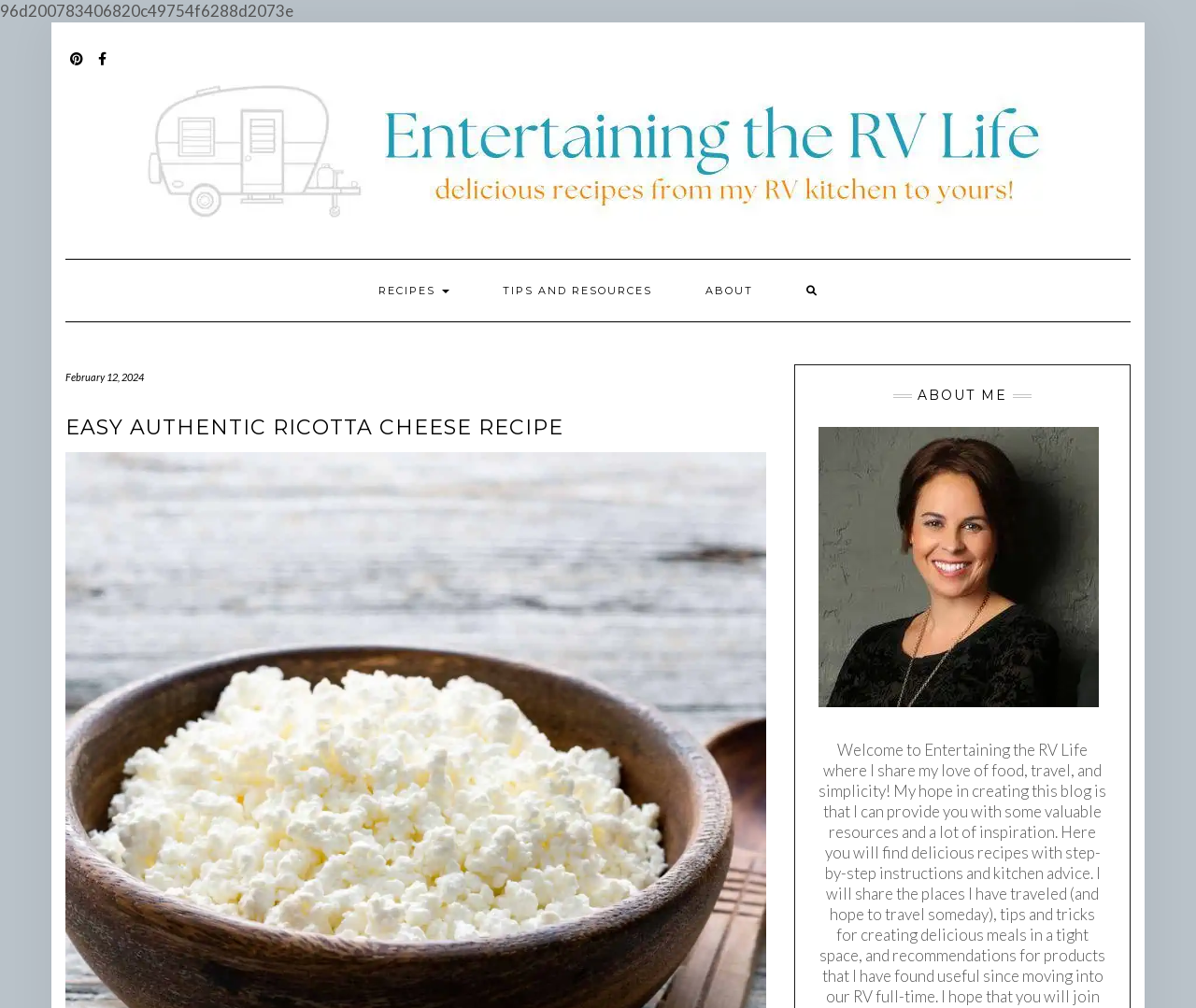Provide an in-depth description of the elements and layout of the webpage.

This webpage is about an easy and authentic ricotta cheese recipe. At the top left, there is a small text "96d200783406820c49754f6288d2073e". Below it, there are three social media links: Pinterest, Facebook, and a website link "Entertaining the RV Life" with an accompanying image. 

On the top right, there is a main navigation menu with four links: "RECIPES", "TIPS AND RESOURCES", "ABOUT", and a search icon. Below the navigation menu, there is a date "February 12, 2024". 

The main content of the webpage is divided into two sections. On the left, there is a heading "EASY AUTHENTIC RICOTTA CHEESE RECIPE" followed by the recipe content, which is not explicitly described in the accessibility tree. On the right, there is a section about the author, with a heading "ABOUT ME" and a link "Entertaining the RV Life" accompanied by a larger image.